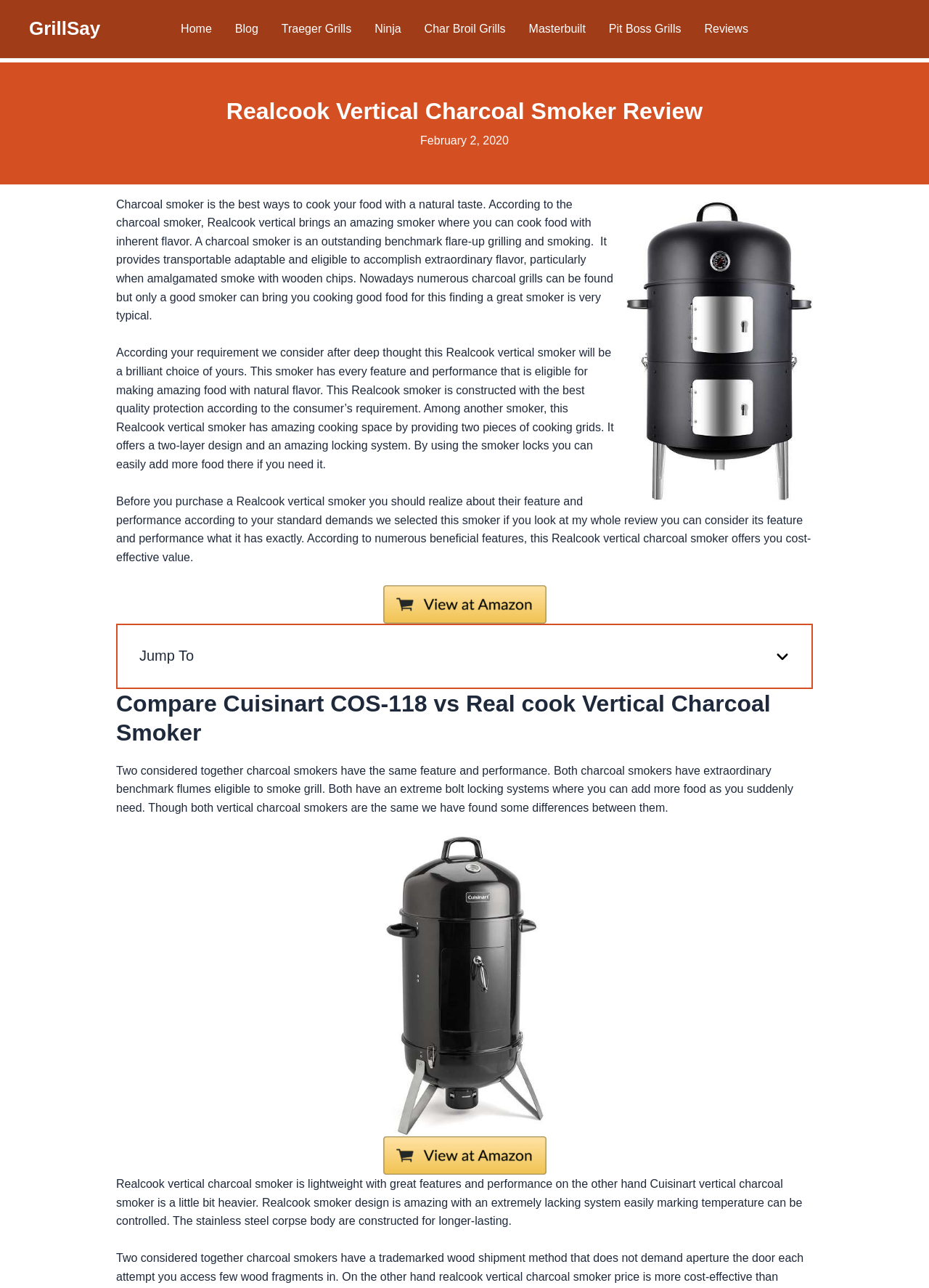Find the coordinates for the bounding box of the element with this description: "Traeger Grills".

[0.29, 0.0, 0.391, 0.045]